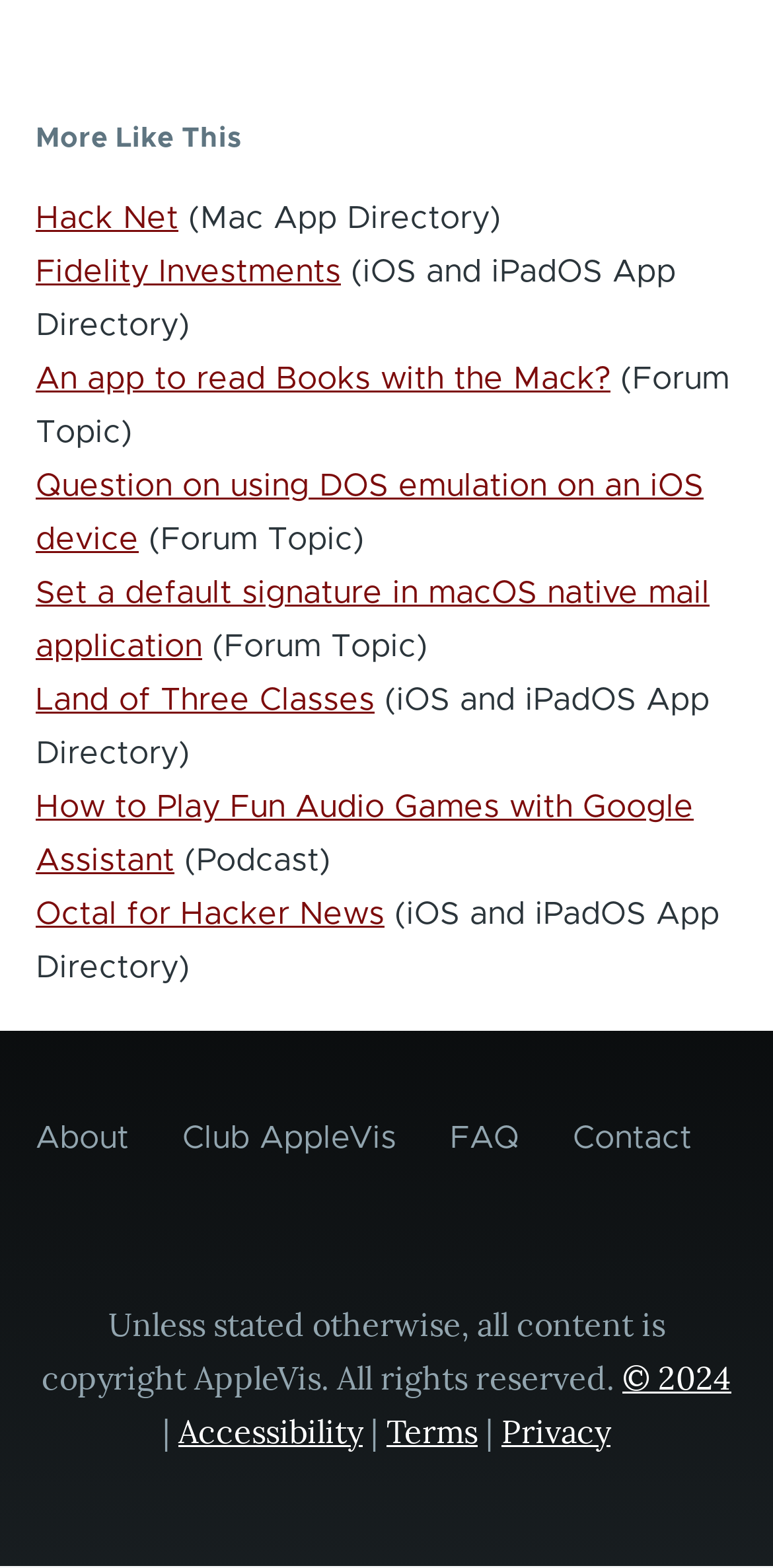Determine the bounding box coordinates for the element that should be clicked to follow this instruction: "Explore 'Site Information'". The coordinates should be given as four float numbers between 0 and 1, in the format [left, top, right, bottom].

[0.046, 0.703, 0.954, 0.76]